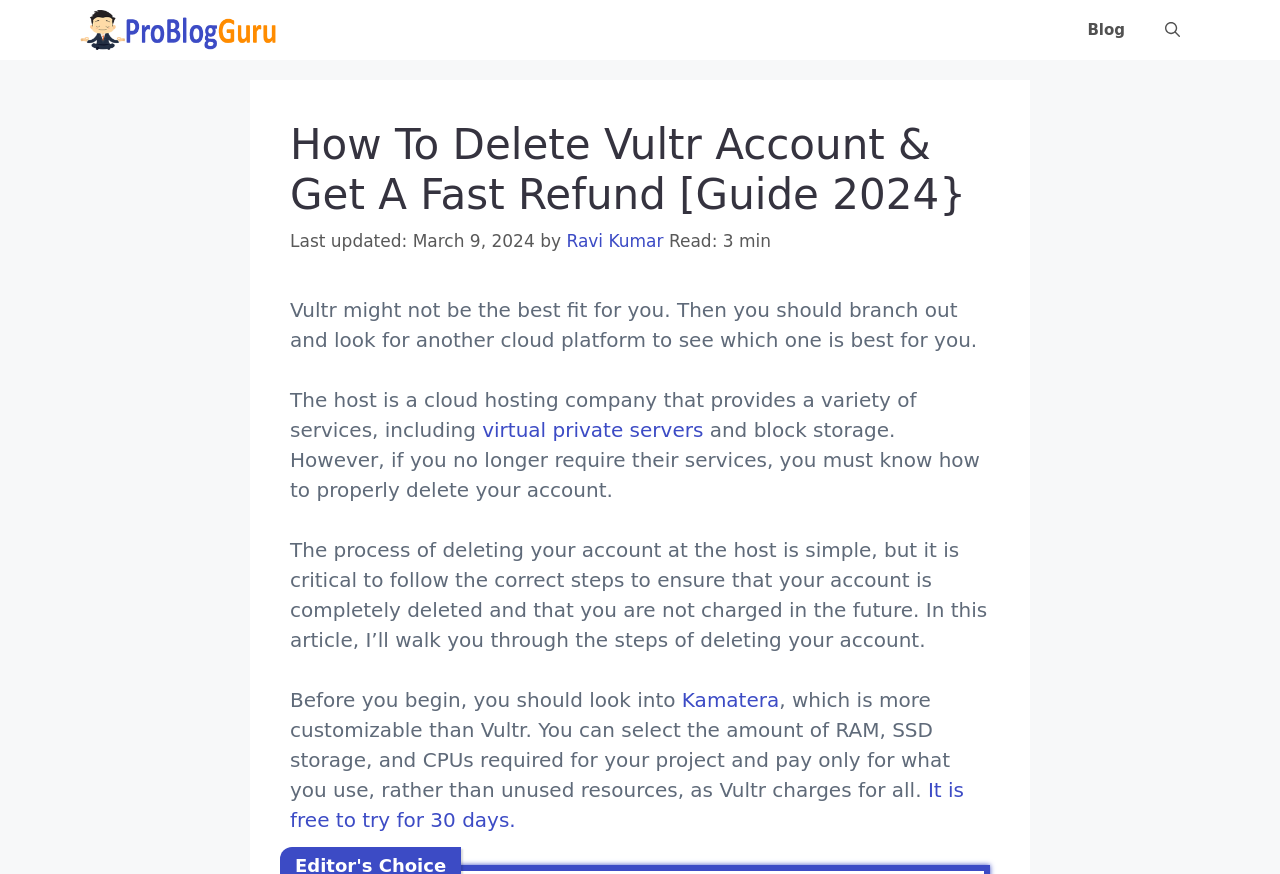Reply to the question with a brief word or phrase: What is the date of the article?

March 9, 2024